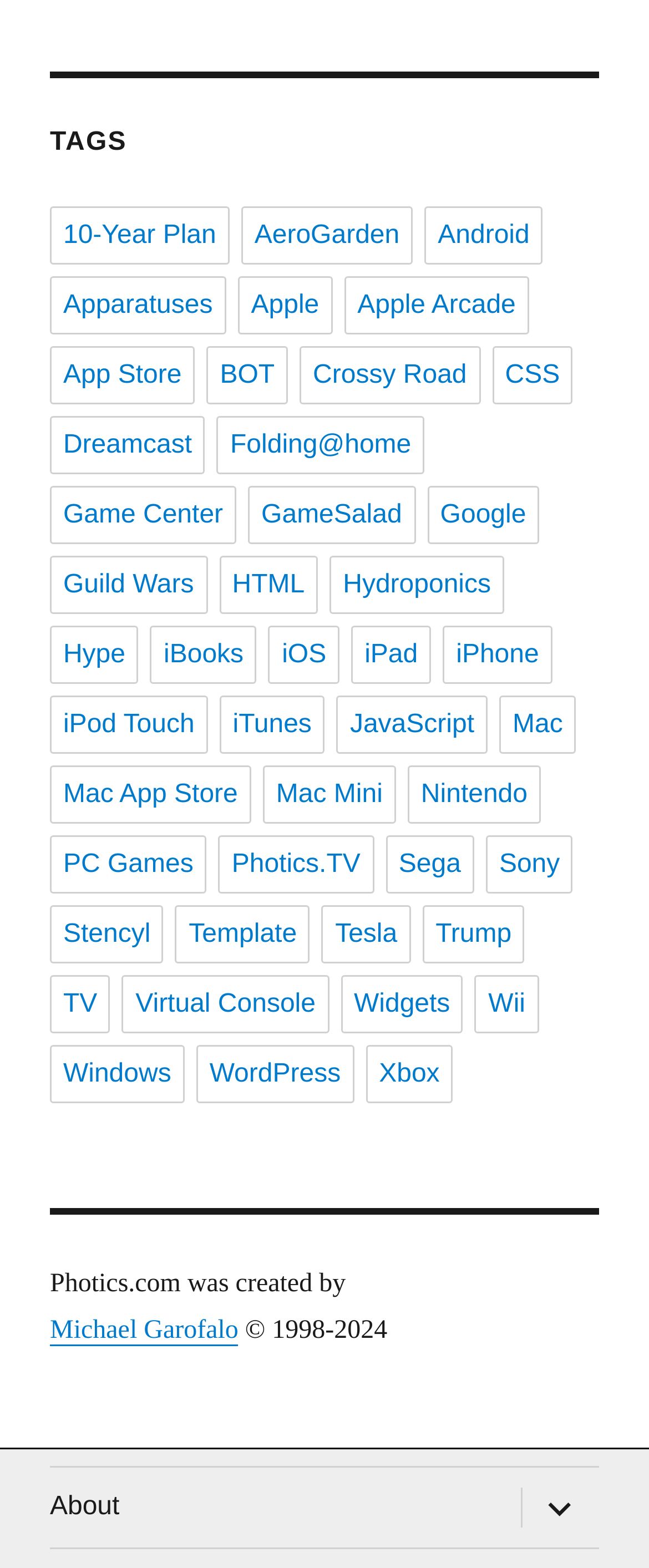Determine the bounding box coordinates of the element's region needed to click to follow the instruction: "Check the 'About' page". Provide these coordinates as four float numbers between 0 and 1, formatted as [left, top, right, bottom].

[0.077, 0.936, 0.78, 0.987]